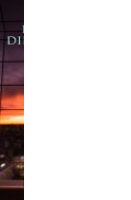What type of readers is the eBook 'Reise durch die Sonnenwelt' aimed at?
Using the image provided, answer with just one word or phrase.

Readers interested in captivating narratives